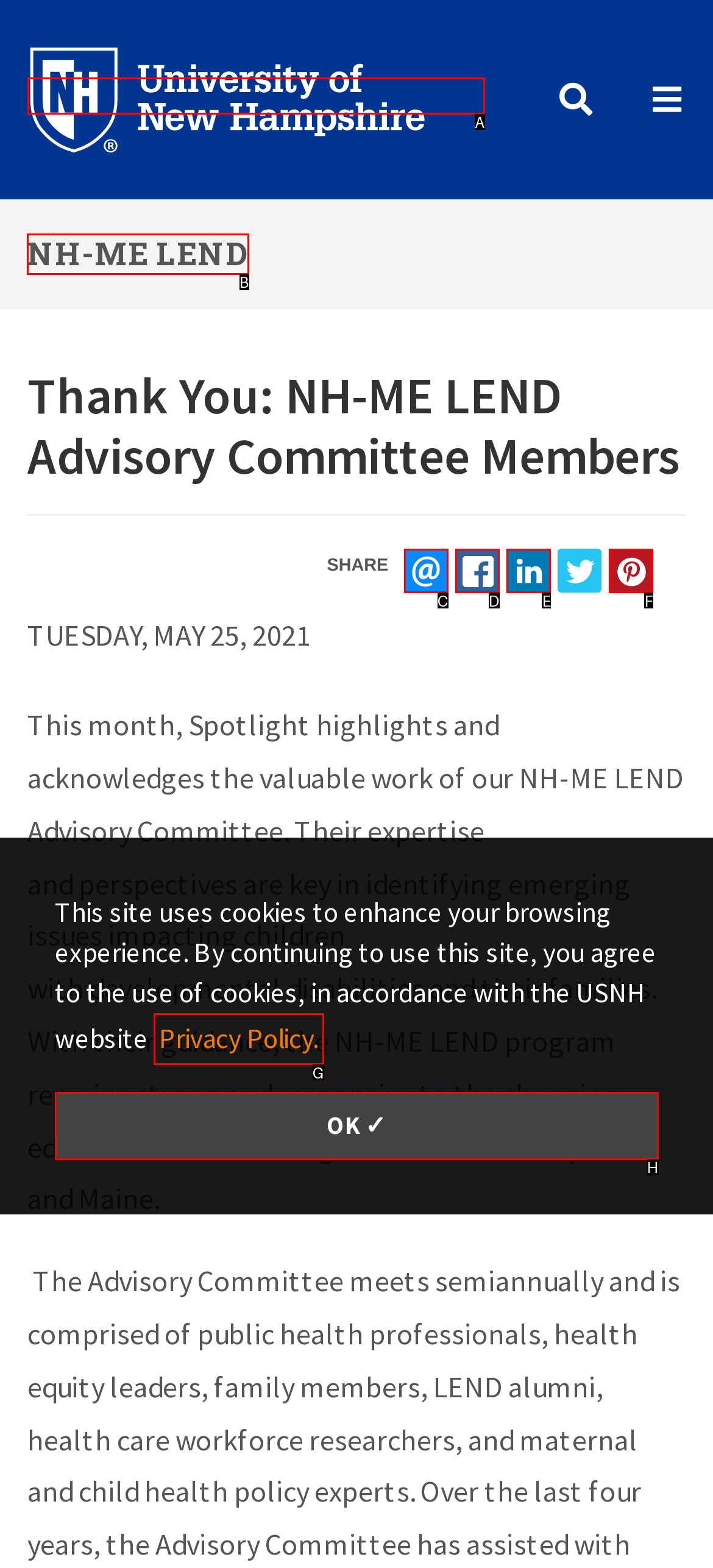Tell me the correct option to click for this task: Click the 'NH-ME LEND' link
Write down the option's letter from the given choices.

B